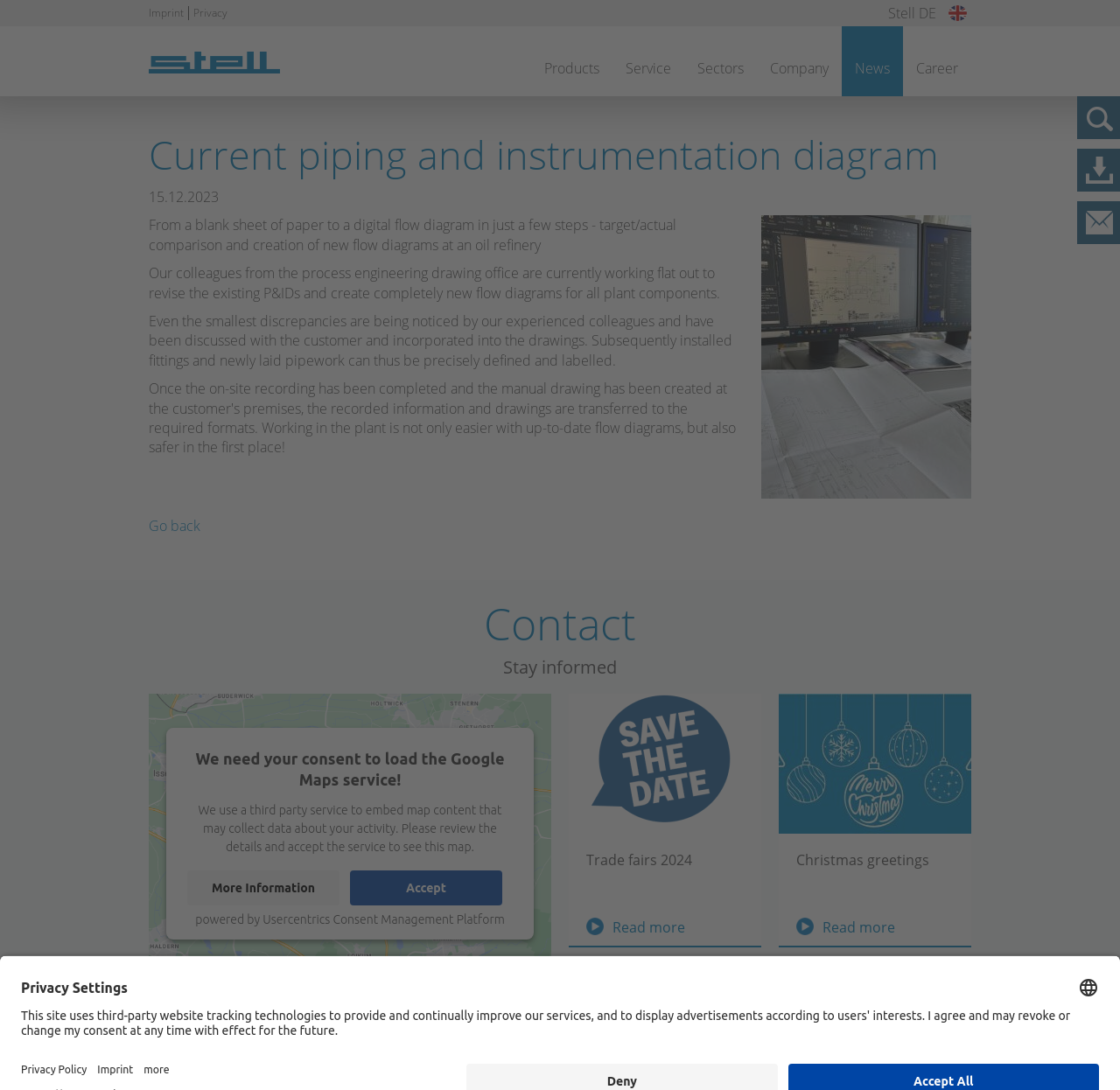Locate the coordinates of the bounding box for the clickable region that fulfills this instruction: "Call the phone number".

None